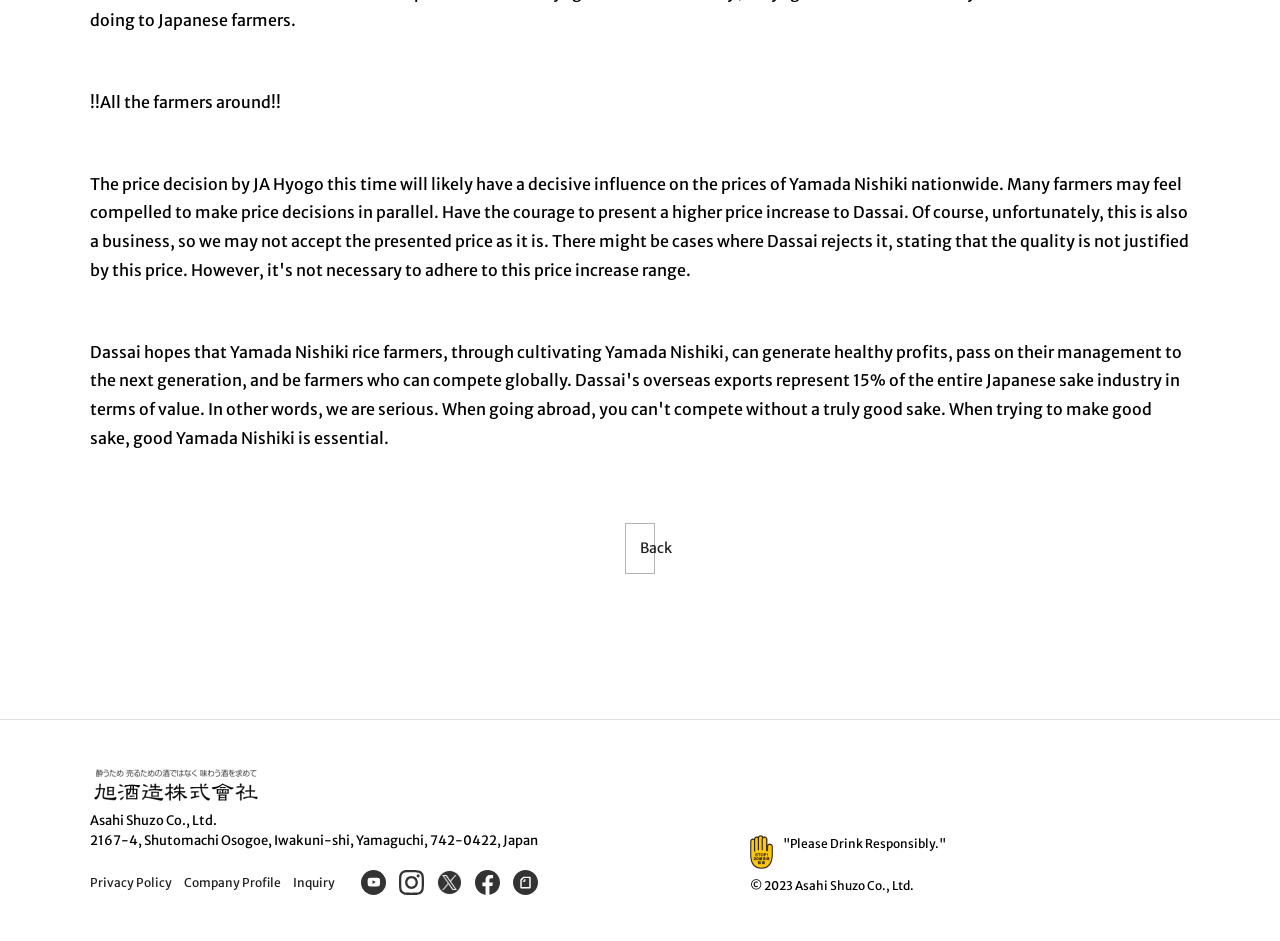Identify the bounding box coordinates of the area that should be clicked in order to complete the given instruction: "check privacy policy". The bounding box coordinates should be four float numbers between 0 and 1, i.e., [left, top, right, bottom].

[0.07, 0.935, 0.135, 0.953]